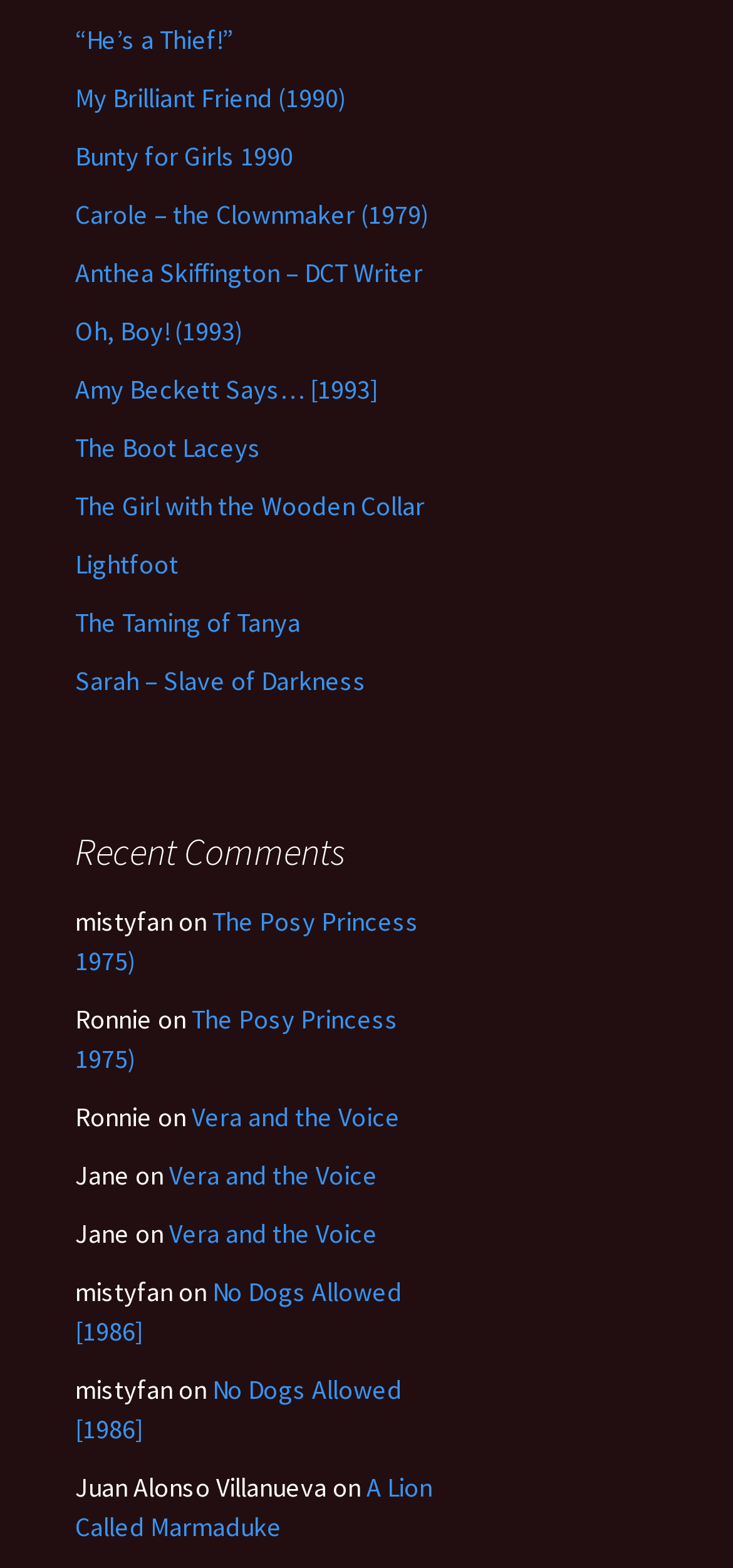Determine the bounding box coordinates of the region that needs to be clicked to achieve the task: "Open 'Vera and the Voice'".

[0.262, 0.702, 0.546, 0.723]